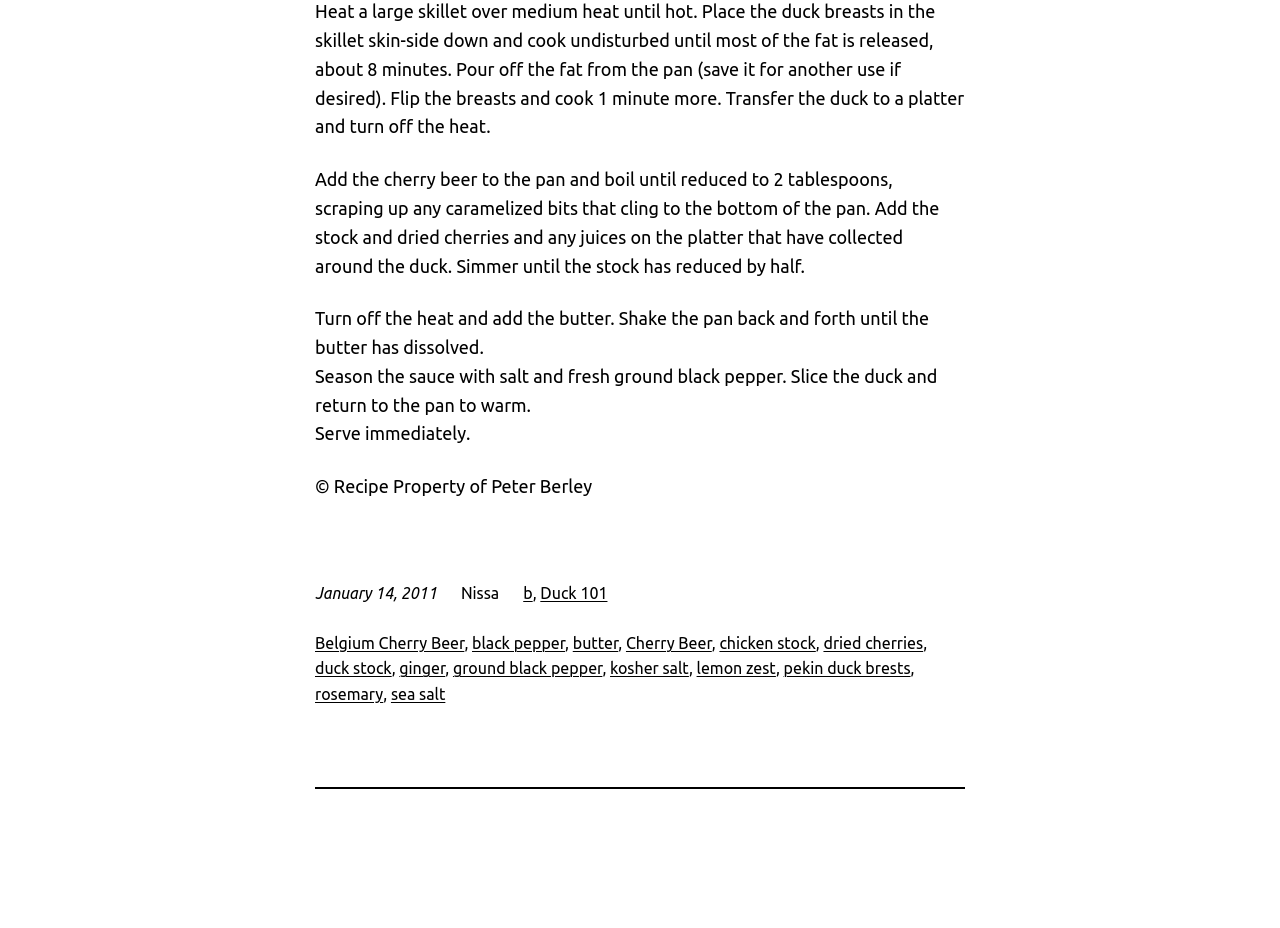Use a single word or phrase to answer this question: 
What is the purpose of adding cherry beer to the pan?

Reduce to 2 tablespoons